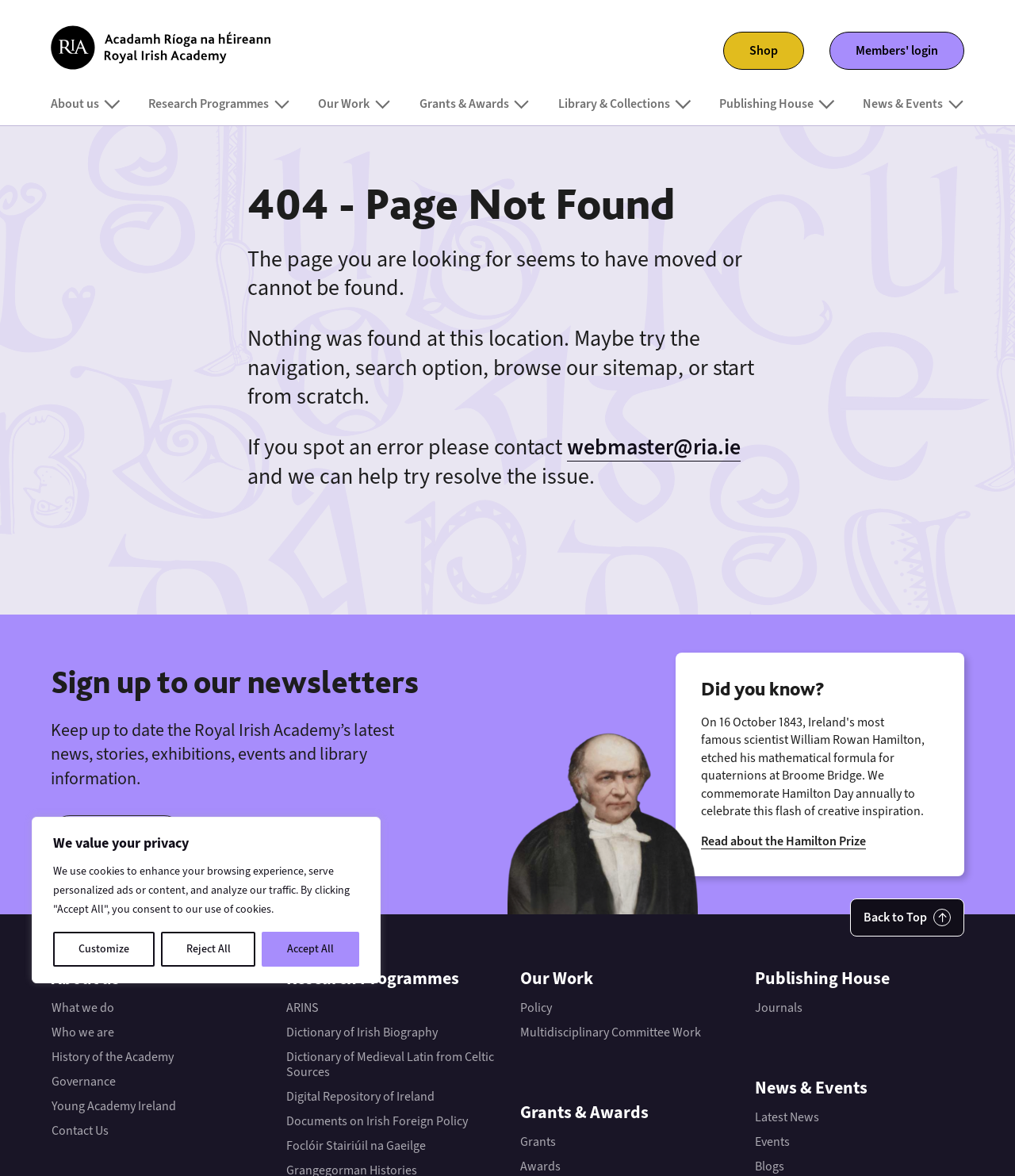Return the bounding box coordinates of the UI element that corresponds to this description: "Multidisciplinary Committee Work". The coordinates must be given as four float numbers in the range of 0 and 1, [left, top, right, bottom].

[0.512, 0.869, 0.691, 0.886]